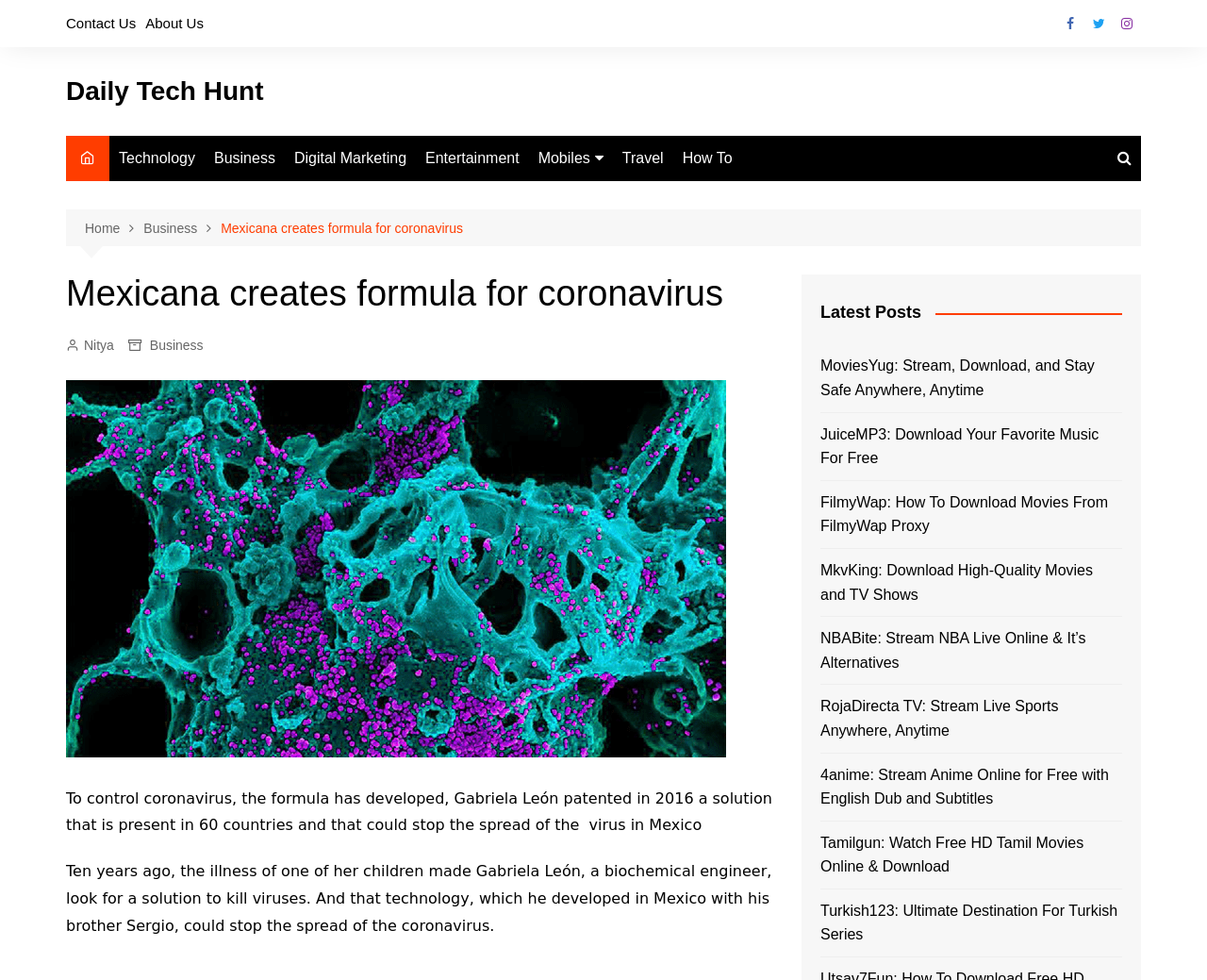What is the purpose of the formula?
Answer the question using a single word or phrase, according to the image.

To stop the spread of the coronavirus